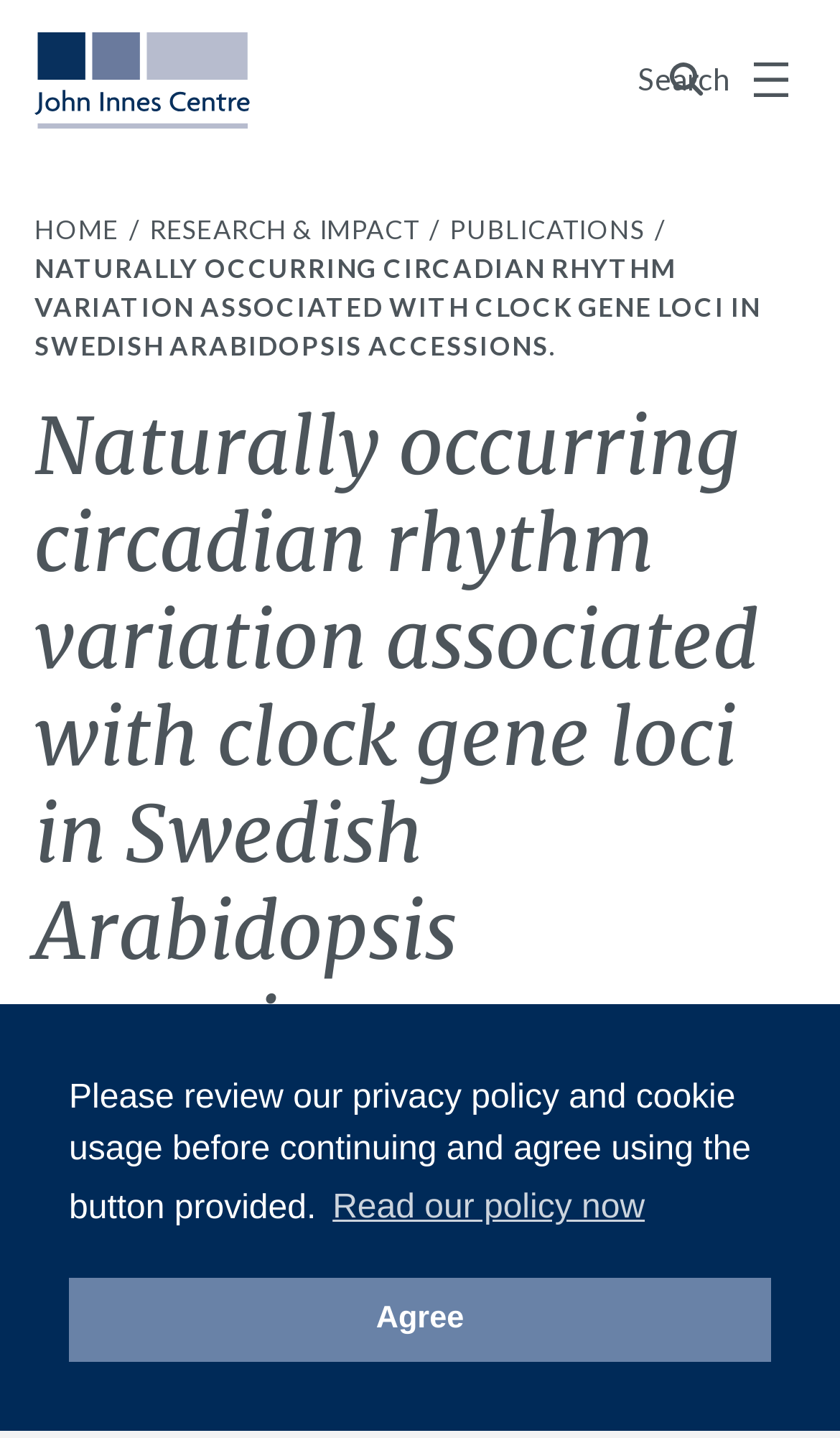Provide a short answer using a single word or phrase for the following question: 
What is the topic of the research?

Circadian rhythm variation